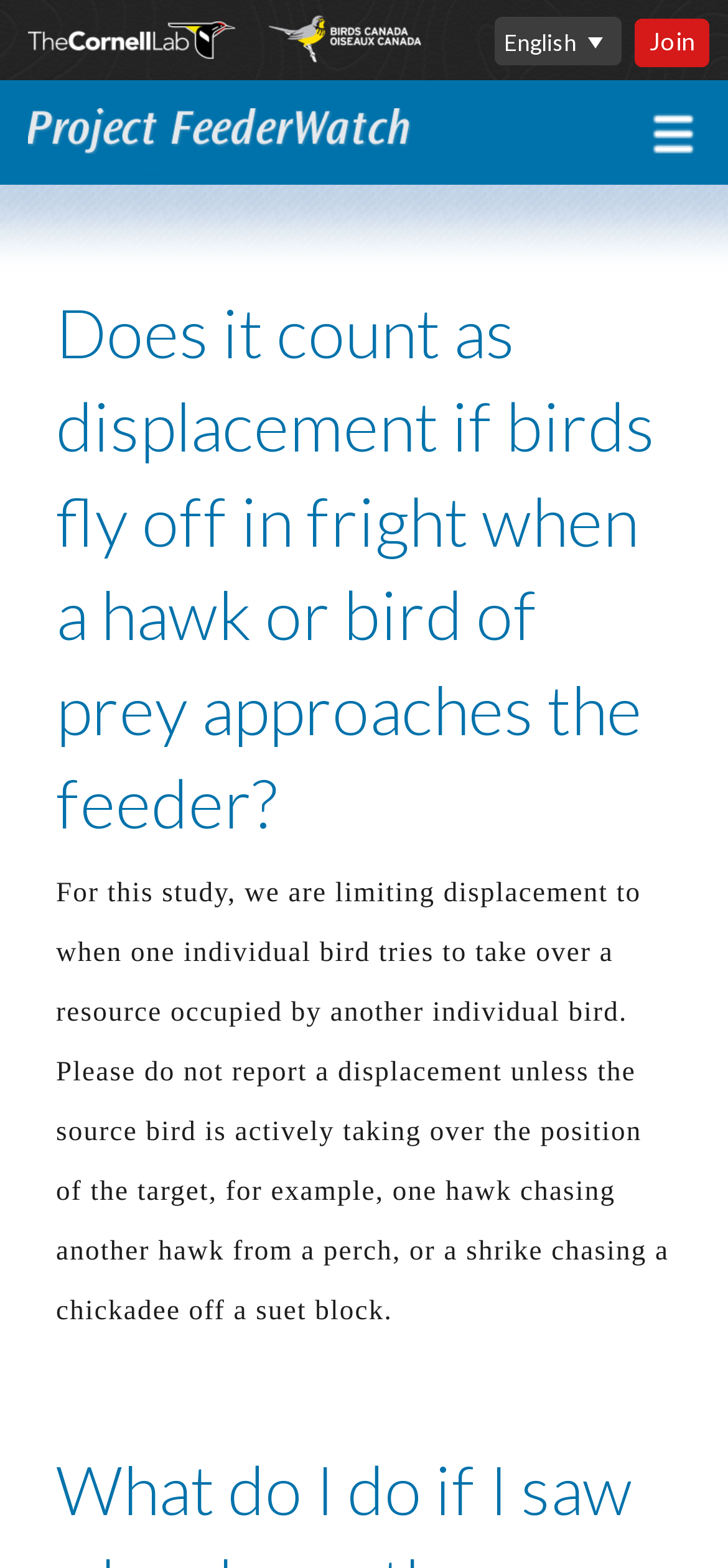Create a detailed summary of the webpage's content and design.

The webpage is about the Data Entry FAQs Archive of FeederWatch, a project by the Cornell Lab of Ornithology. At the top, there is a navigation menu with links to "English" and "Join" on the right side, and a heading "Project FeederWatch" on the left side. Below this, there is a main navigation menu with links to "HOME", "ABOUT", "LEARN", "COMMUNITY", "EXPLORE", and "YOUR DATA", each with a dropdown submenu.

The "ABOUT" submenu has links to "Project Overview" and "How to Participate", with a brief description of each. The "LEARN" submenu has links to "Feeding Birds" and "Feeding Birds FAQs", with descriptions of each. It also has a link to "Common Feeder Birds Interactive" at the bottom.

The "COMMUNITY" submenu has links to "BirdSpotter Galleries and Contests" and "Our Blog", with descriptions of each. The "EXPLORE" submenu has links to "Top 25 Birds", "Bird Summaries by State/Province", and "Participant Map", with descriptions of each. The "YOUR DATA" submenu has links to "Enter and Review Your Data" and "Get the Mobile App", with descriptions of each.

Below the main navigation menu, there is a heading that asks a question about bird displacement, followed by a static text that provides an answer to the question.